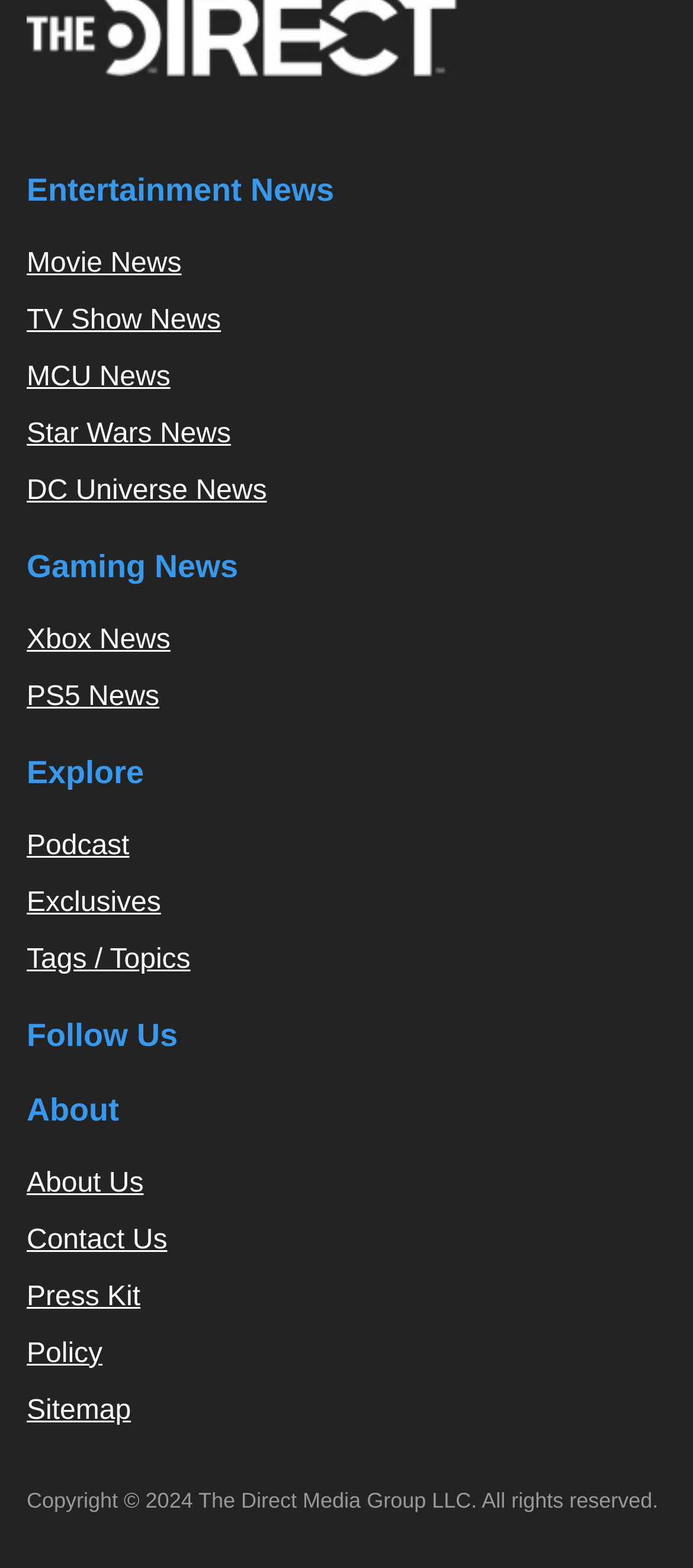Pinpoint the bounding box coordinates of the area that must be clicked to complete this instruction: "Follow on Twitter".

[0.833, 0.689, 0.91, 0.712]